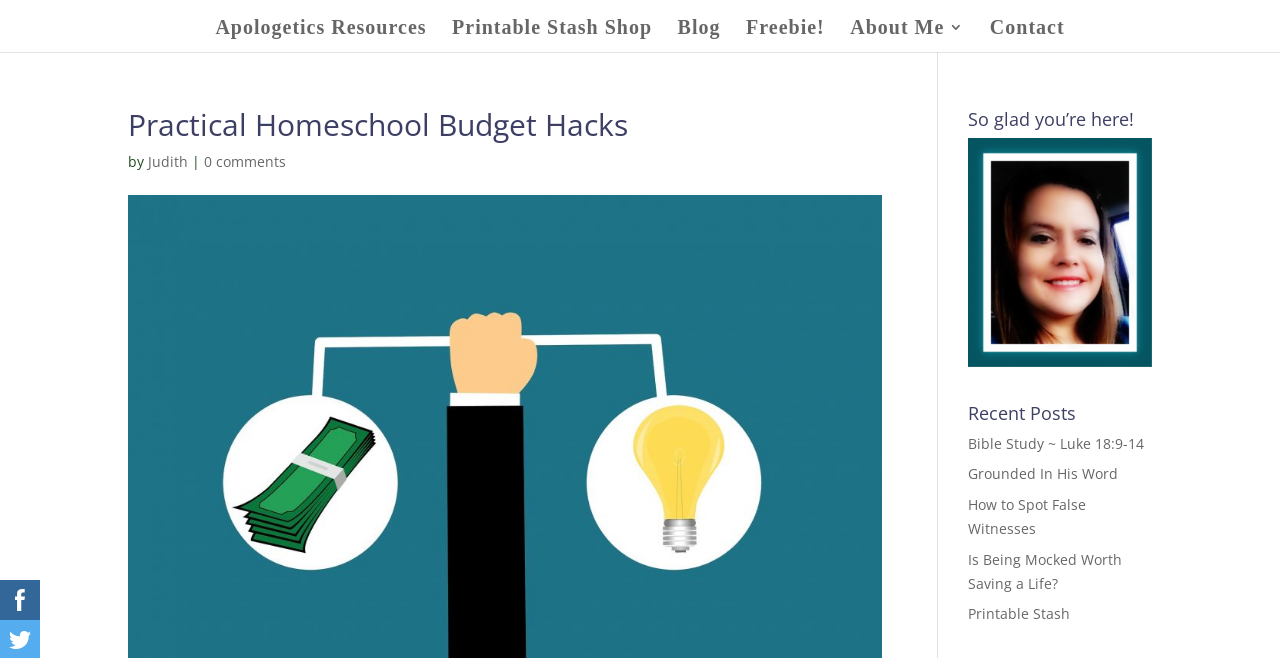Determine the bounding box coordinates of the region I should click to achieve the following instruction: "Read the recent post 'Bible Study ~ Luke 18:9-14'". Ensure the bounding box coordinates are four float numbers between 0 and 1, i.e., [left, top, right, bottom].

[0.756, 0.659, 0.894, 0.688]